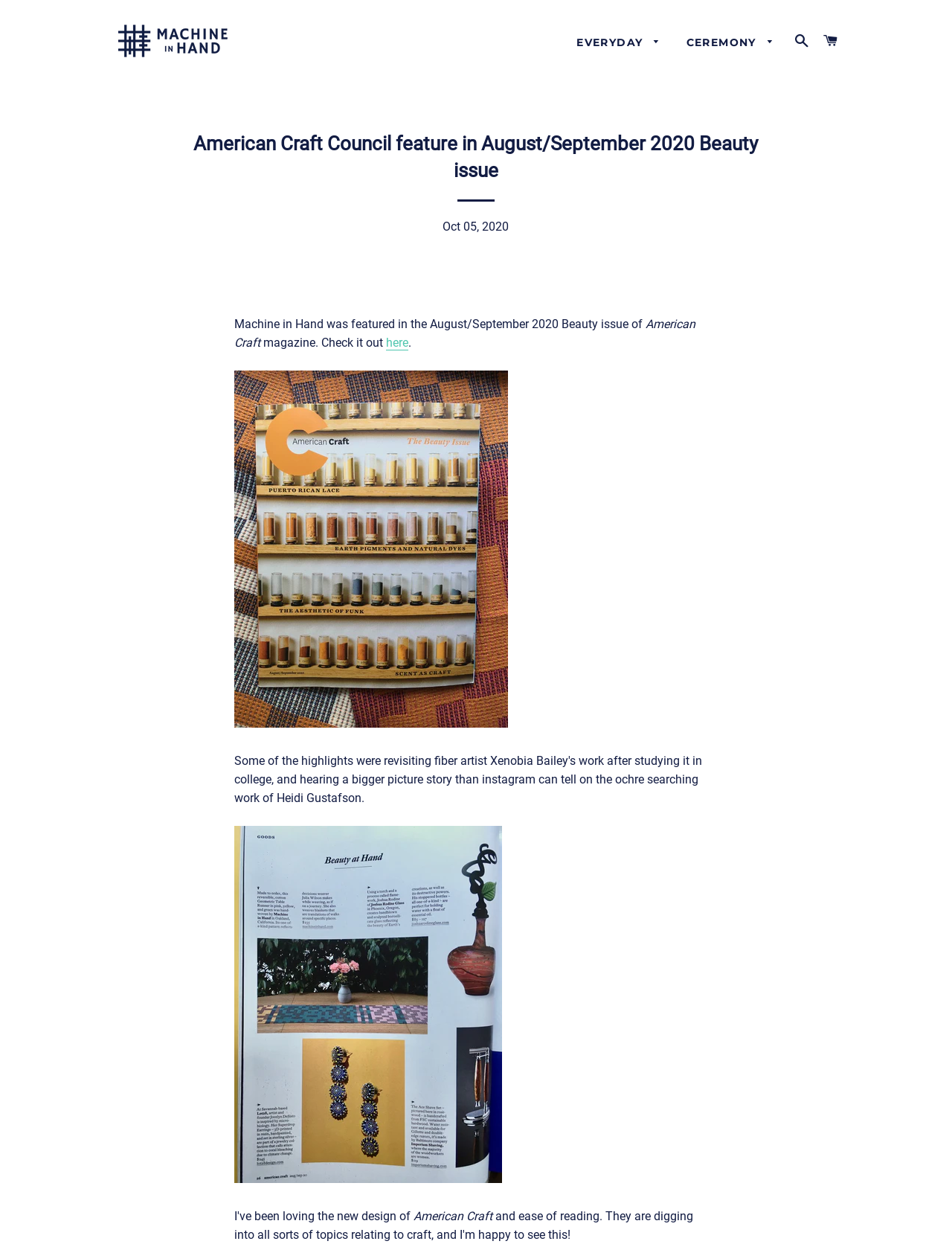Based on the element description: "Ceremonial Cloths", identify the bounding box coordinates for this UI element. The coordinates must be four float numbers between 0 and 1, listed as [left, top, right, bottom].

[0.709, 0.049, 0.904, 0.07]